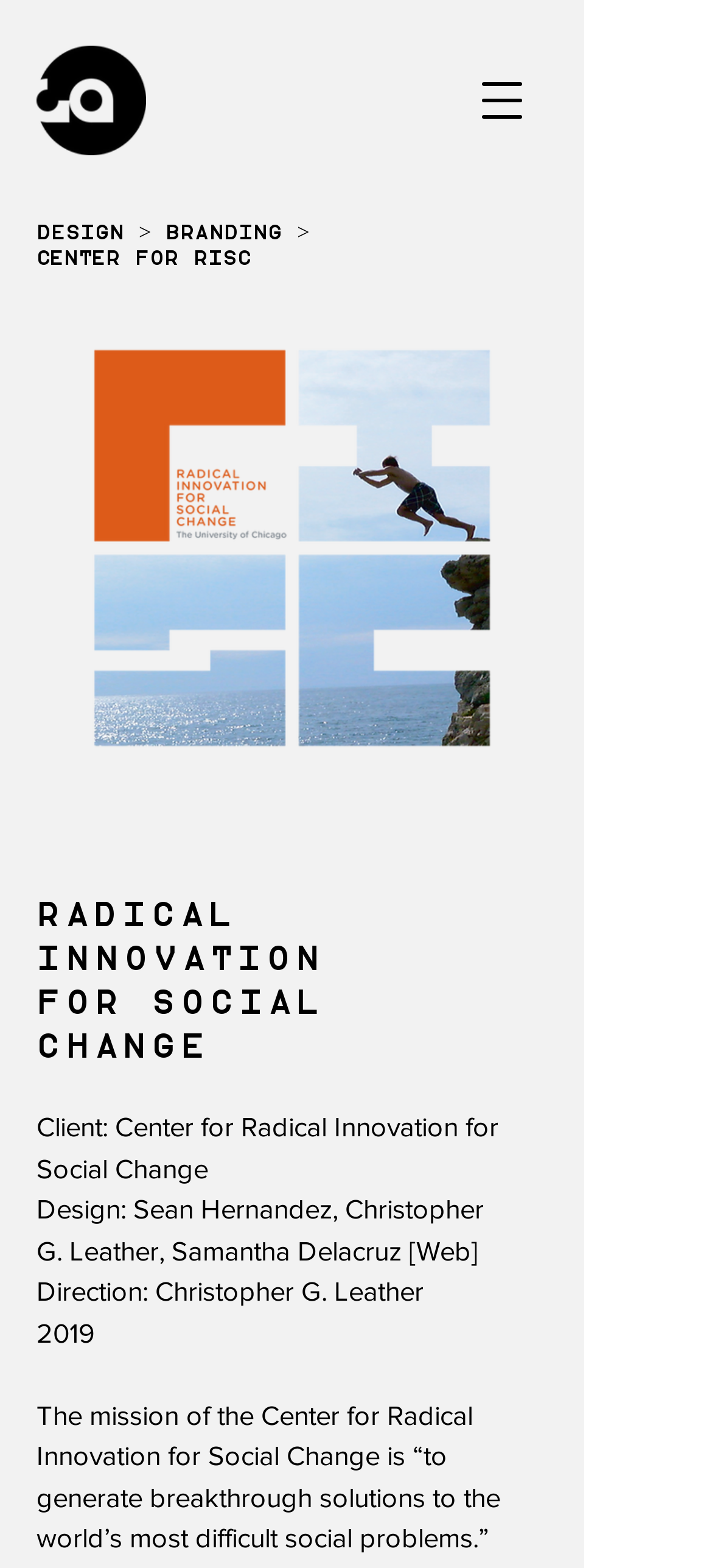What is the name of the image at the top of the page?
Answer the question with a detailed and thorough explanation.

I found the answer by looking at the image element with the description 'RISC hero image' which is located at the coordinates [0.051, 0.186, 0.769, 0.513].